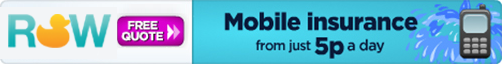Look at the image and write a detailed answer to the question: 
What action is encouraged by the 'Free Quote' button?

The 'Free Quote' button is a call-to-action that encourages users to engage with Row.co.uk's mobile insurance service, allowing them to explore personalized insurance solutions for their mobile devices and receive a quote tailored to their needs.